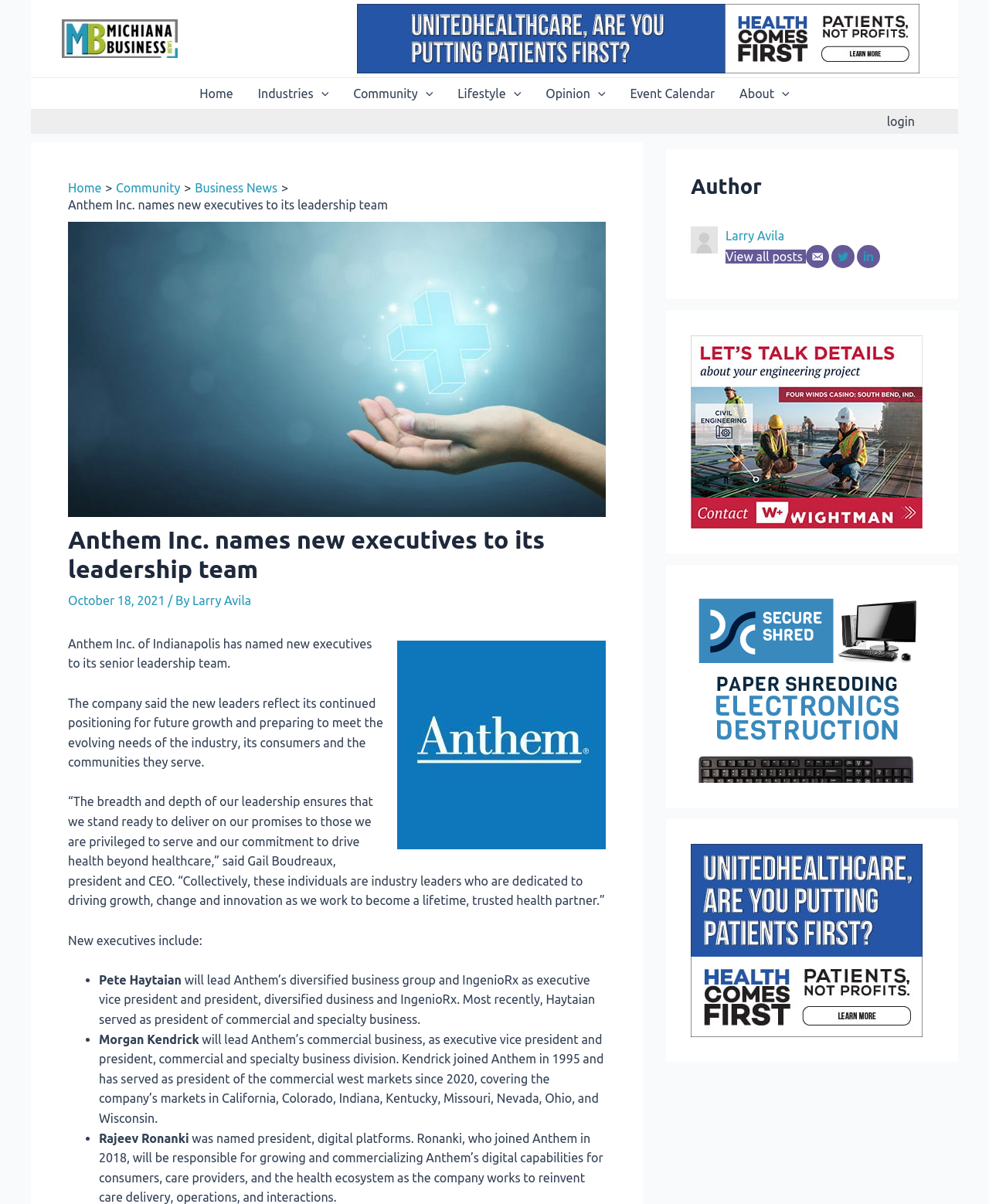What is the date of the article?
Please provide a comprehensive answer based on the details in the screenshot.

I found the answer by looking at the date mentioned in the article, which is 'October 18, 2021'.